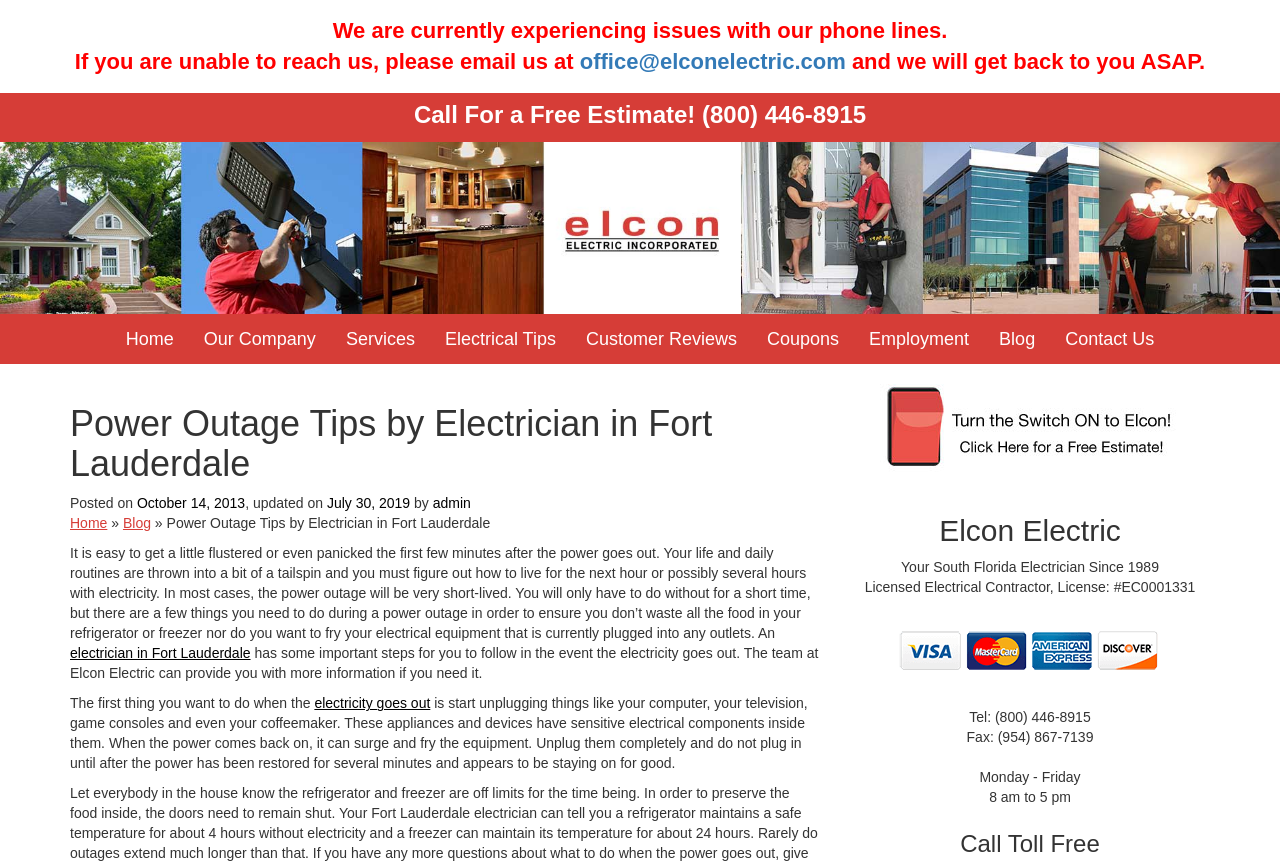What is the phone number to call for a free estimate?
Please answer using one word or phrase, based on the screenshot.

(800) 446-8915